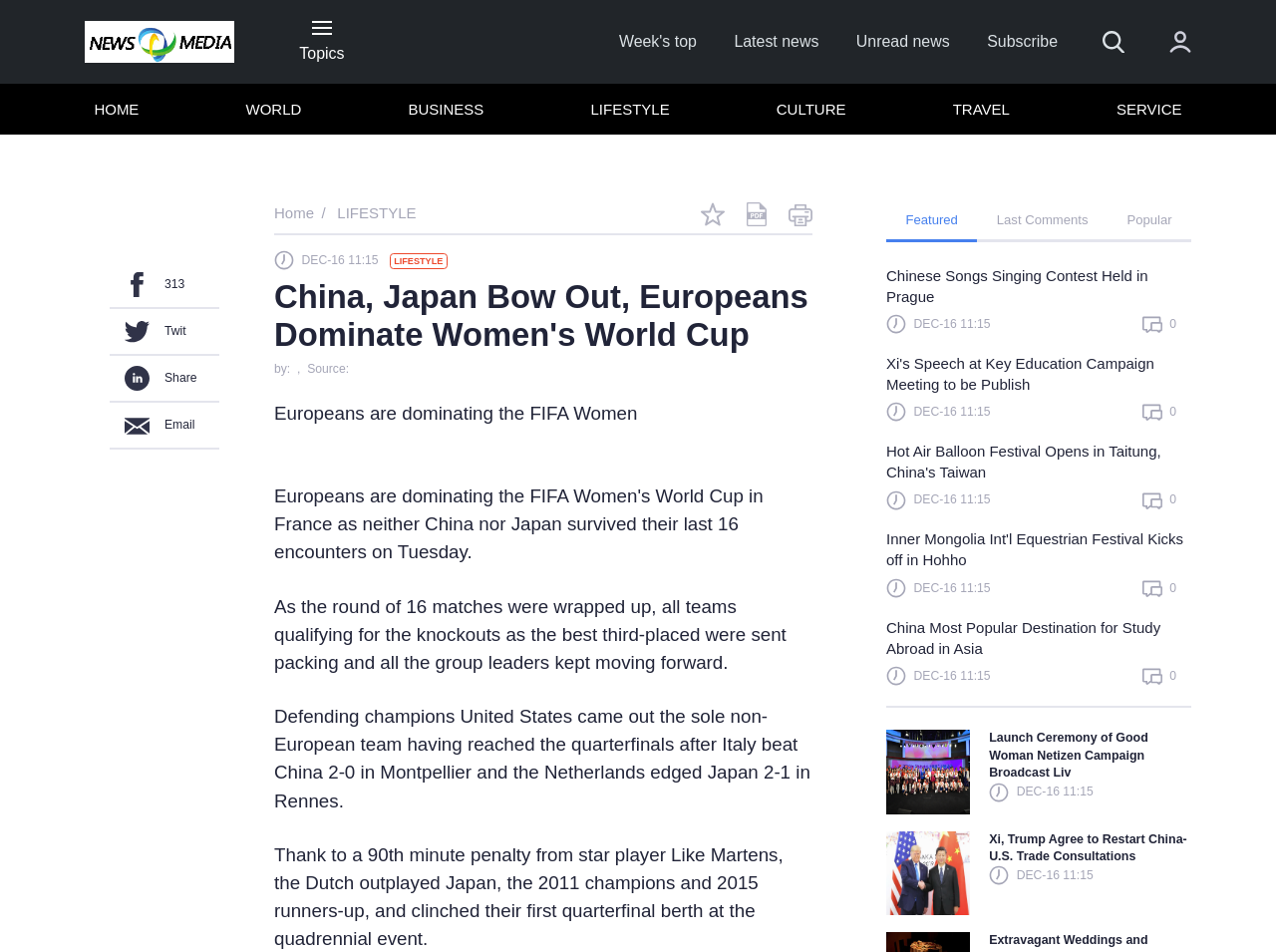Locate the bounding box coordinates of the area that needs to be clicked to fulfill the following instruction: "Click on the link to sign in with or". The coordinates should be in the format of four float numbers between 0 and 1, namely [left, top, right, bottom].

[0.593, 0.369, 0.766, 0.387]